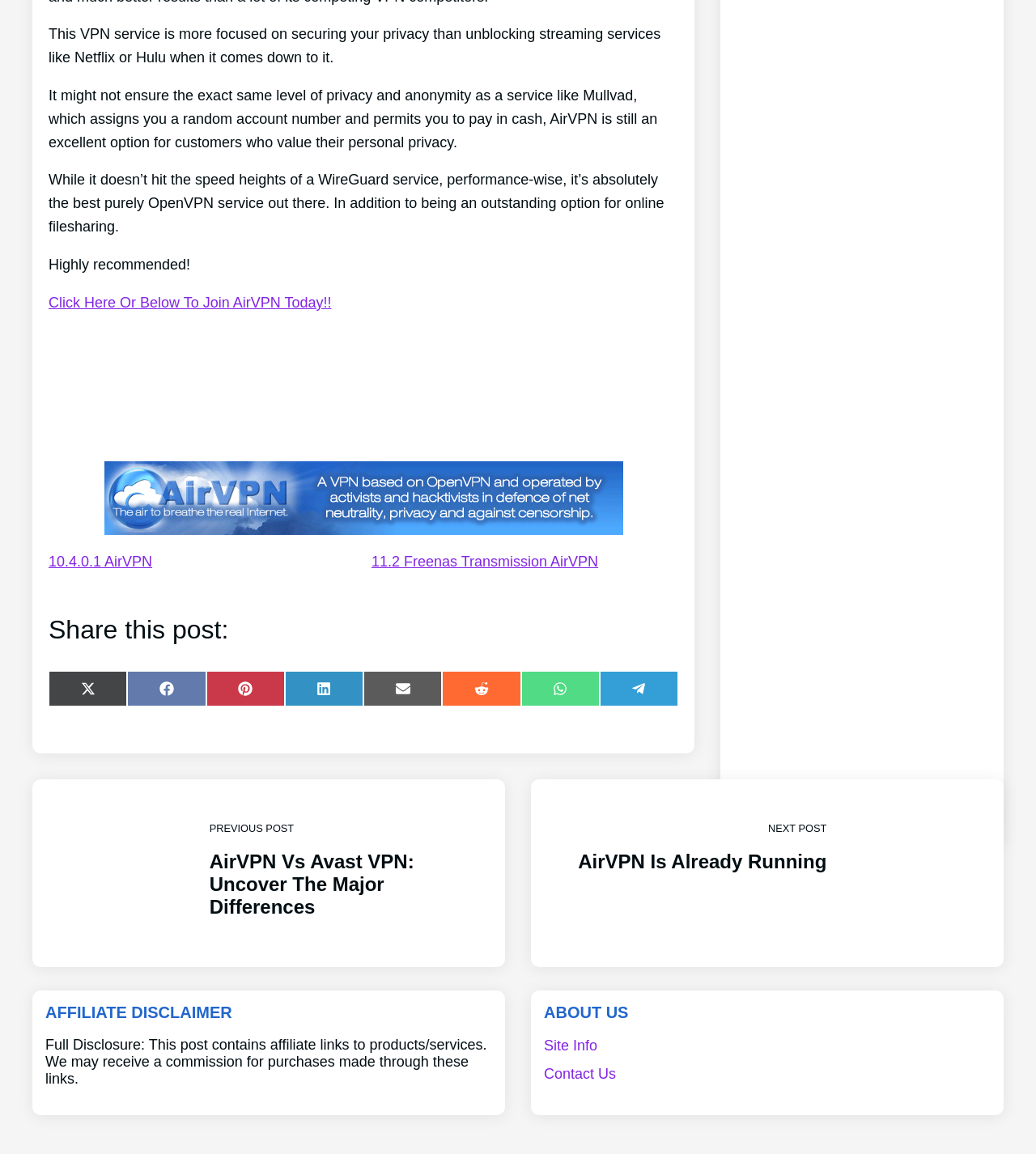Please locate the bounding box coordinates of the element that should be clicked to achieve the given instruction: "Read about AirVPN vs Avast VPN".

[0.08, 0.354, 0.509, 0.368]